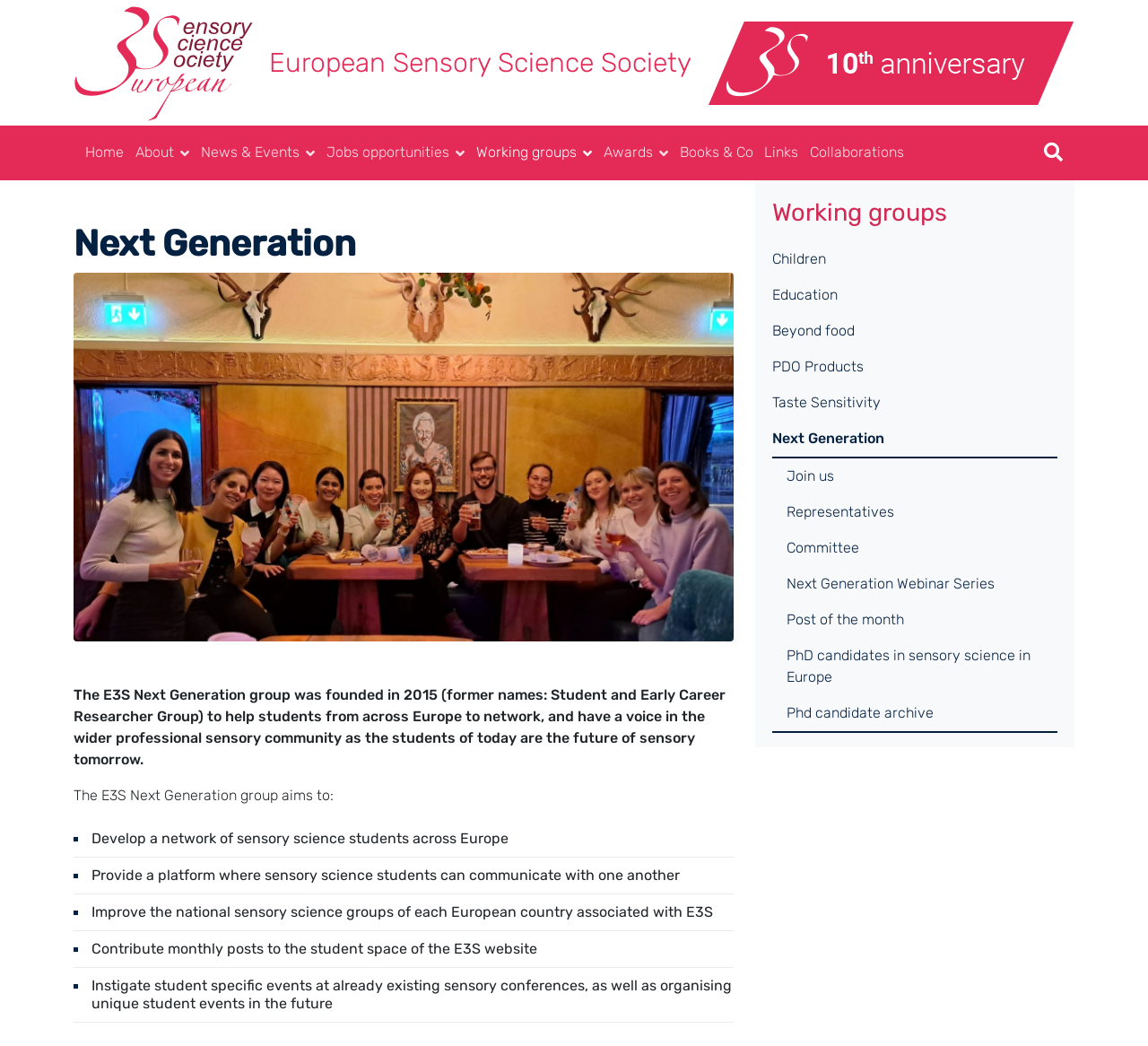Please locate the UI element described by "Beyond food" and provide its bounding box coordinates.

[0.673, 0.3, 0.921, 0.334]